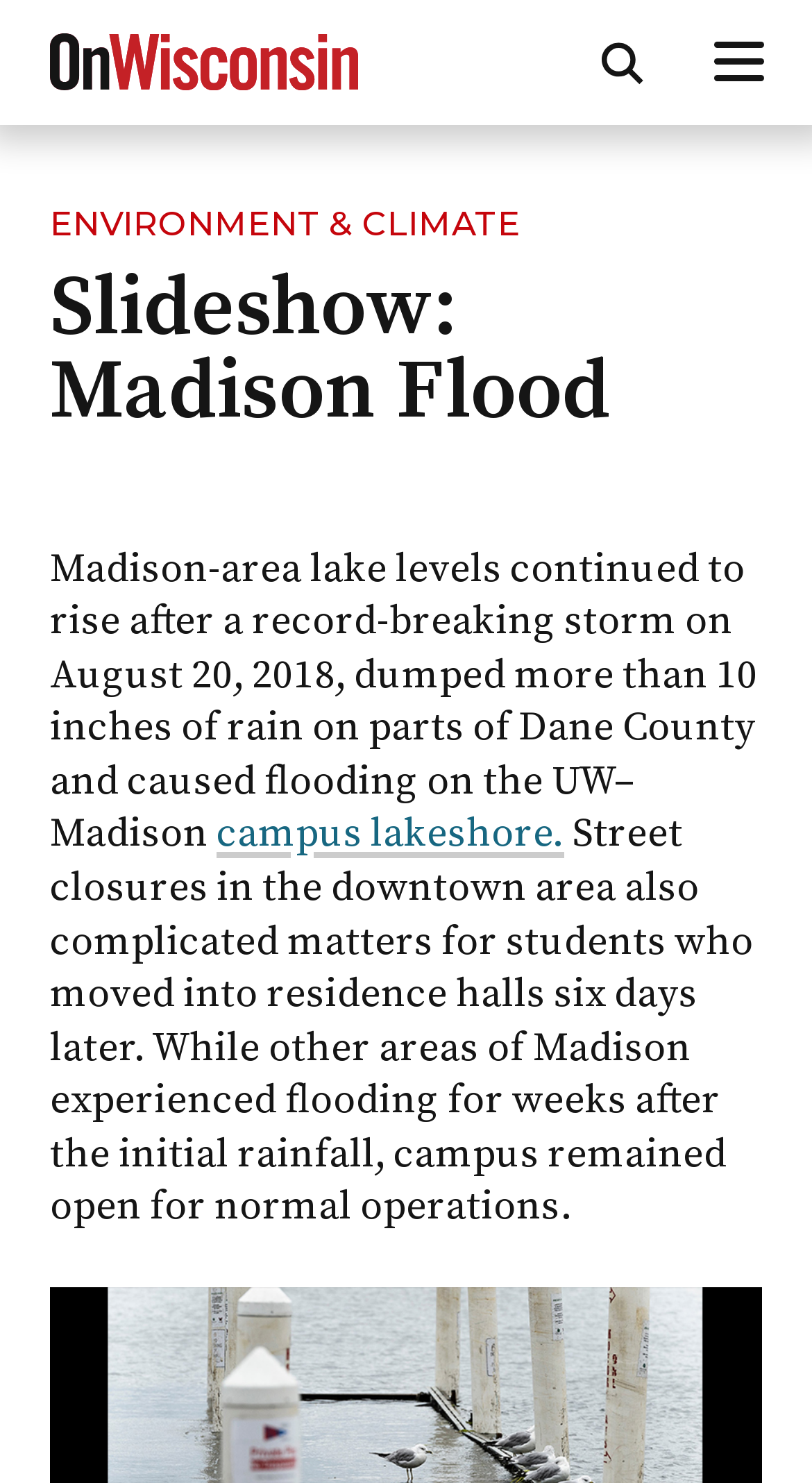What is the topic of the slideshow?
Using the information presented in the image, please offer a detailed response to the question.

I determined the topic of the slideshow by looking at the heading element with the text 'Slideshow: Madison Flood', which suggests that the slideshow is about the Madison Flood.